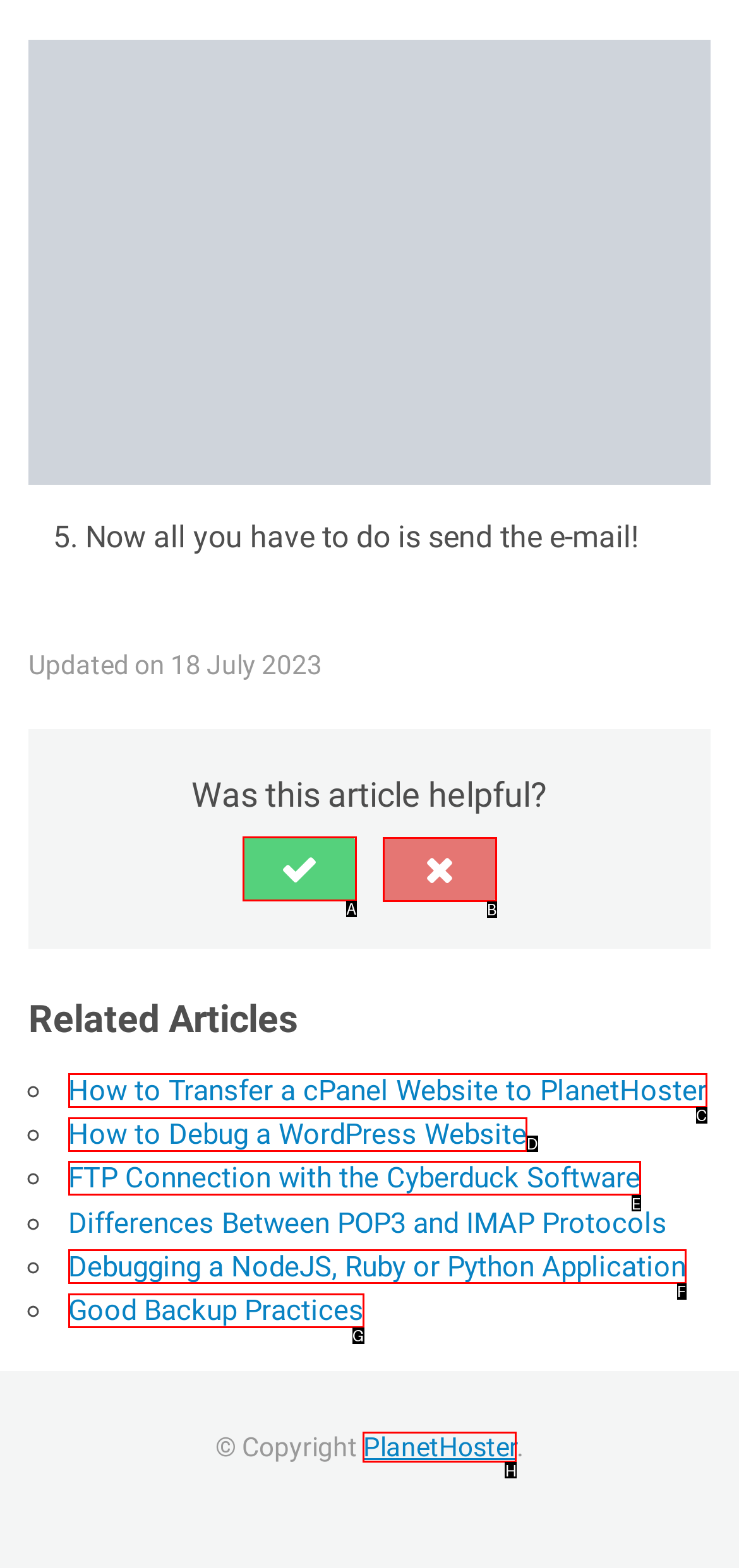Select the letter of the element you need to click to complete this task: Click verify code
Answer using the letter from the specified choices.

None